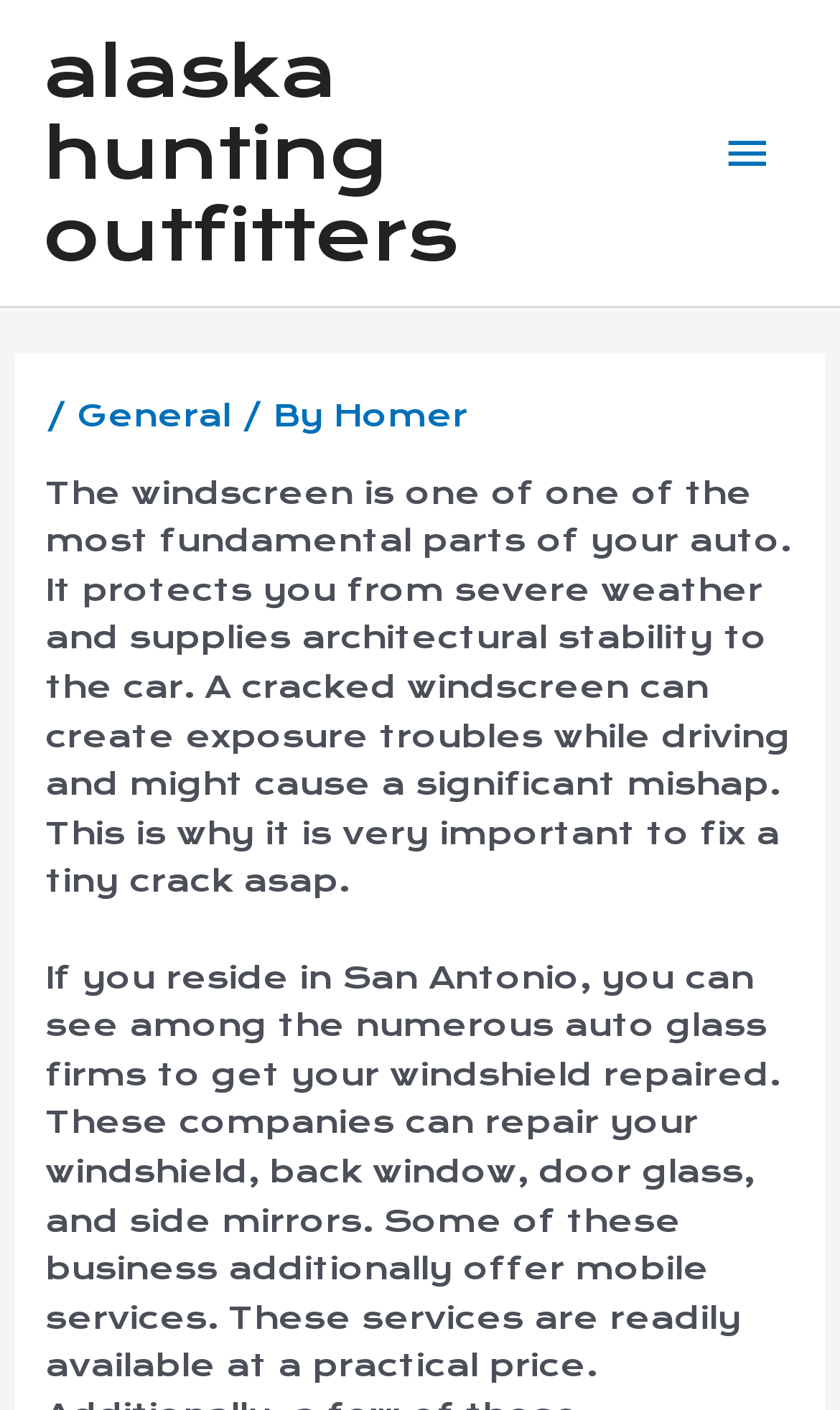What is the main topic of the webpage?
Use the information from the screenshot to give a comprehensive response to the question.

Although the webpage doesn't explicitly state its main topic, based on the content, it appears to be discussing the importance of repairing a cracked windshield, implying that the main topic is windshield repair.